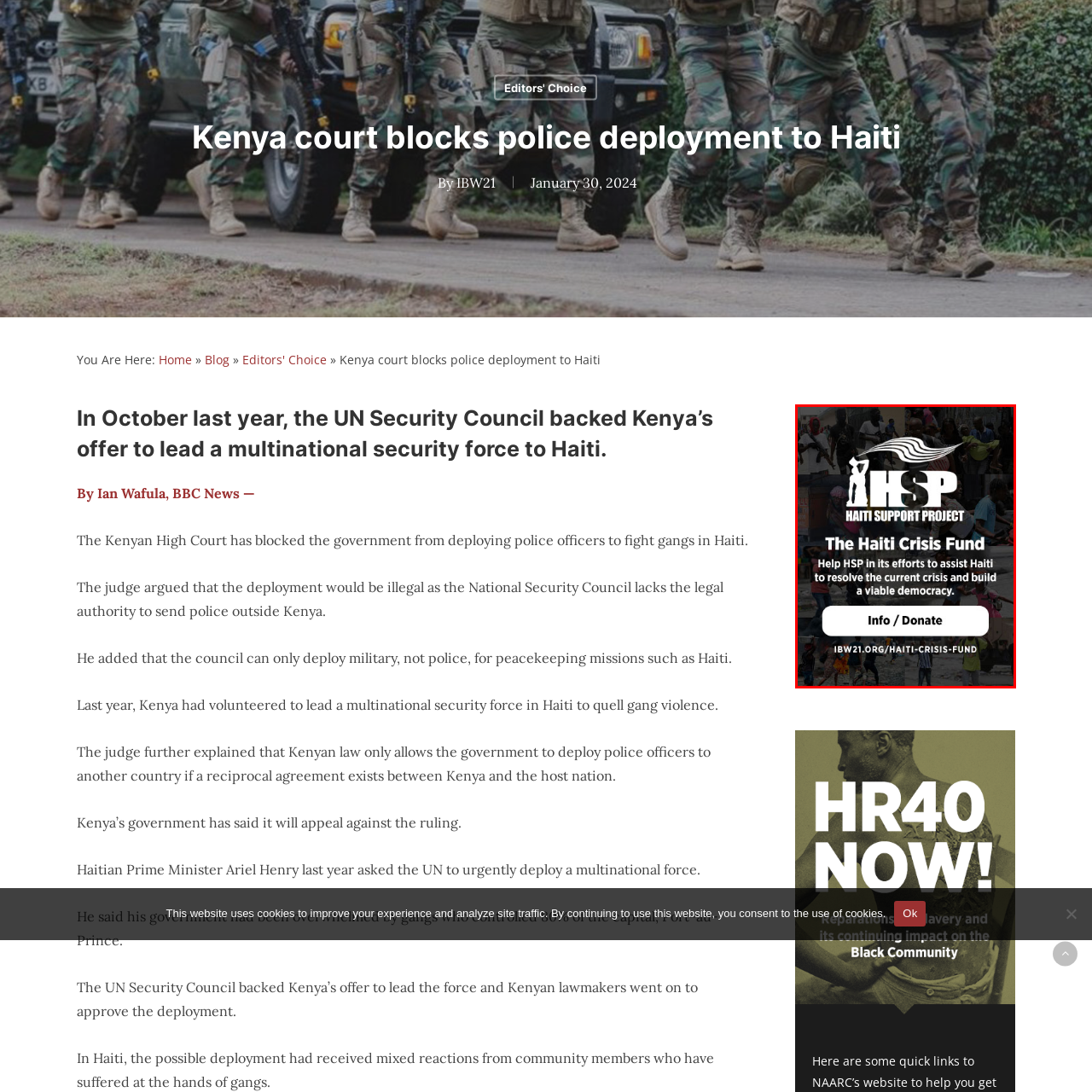Describe in detail what you see in the image highlighted by the red border.

The image features a promotional graphic for the Haiti Support Project (HSP), focusing on the "Haiti Crisis Fund." The design includes the bold letters "HSP" prominently displayed at the top, symbolizing the organization. Below, the text urges viewers to assist in the efforts to address the ongoing crisis in Haiti and to help build a viable democracy. The call to action is clear with the "Info / Donate" button, encouraging financial support. The background is a collage depicting scenes from Haiti, reflecting the challenges faced by the community. This compelling visual aims to raise awareness and inspire action towards humanitarian relief and support for Haiti.